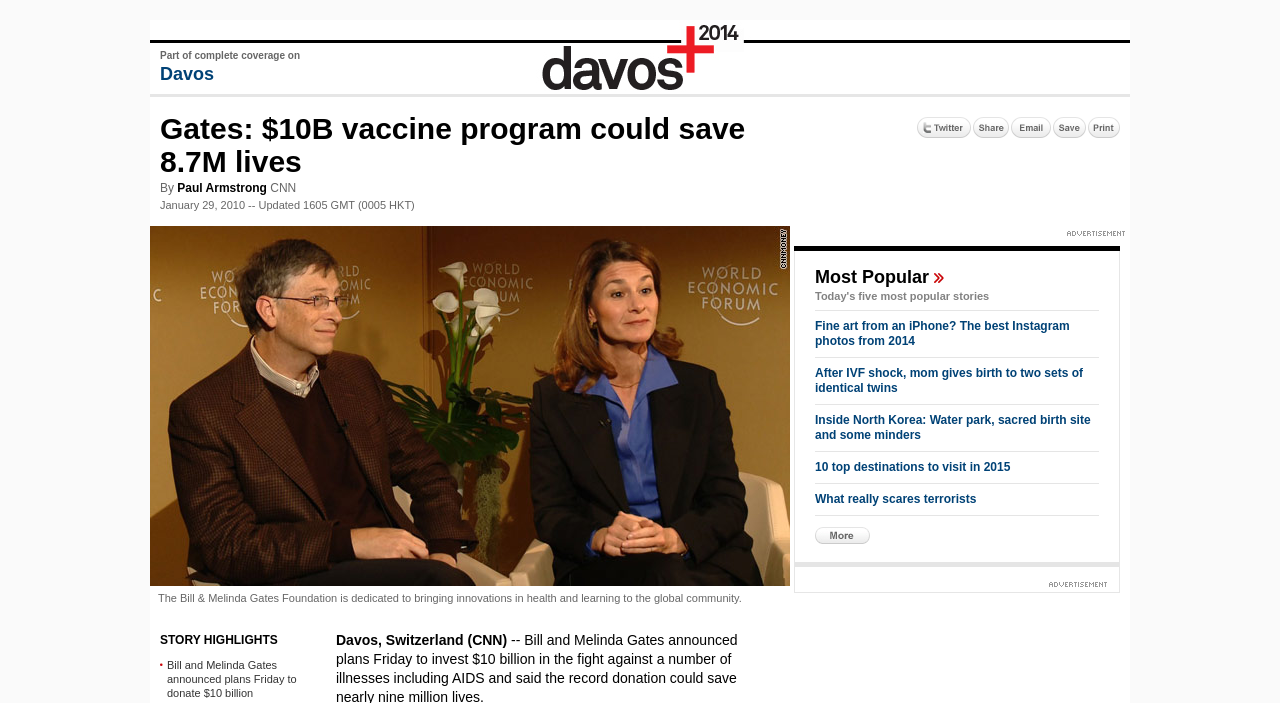What is the category of the article 'Fine art from an iPhone? The best Instagram photos from 2014'?
Please provide a single word or phrase in response based on the screenshot.

Most Popular